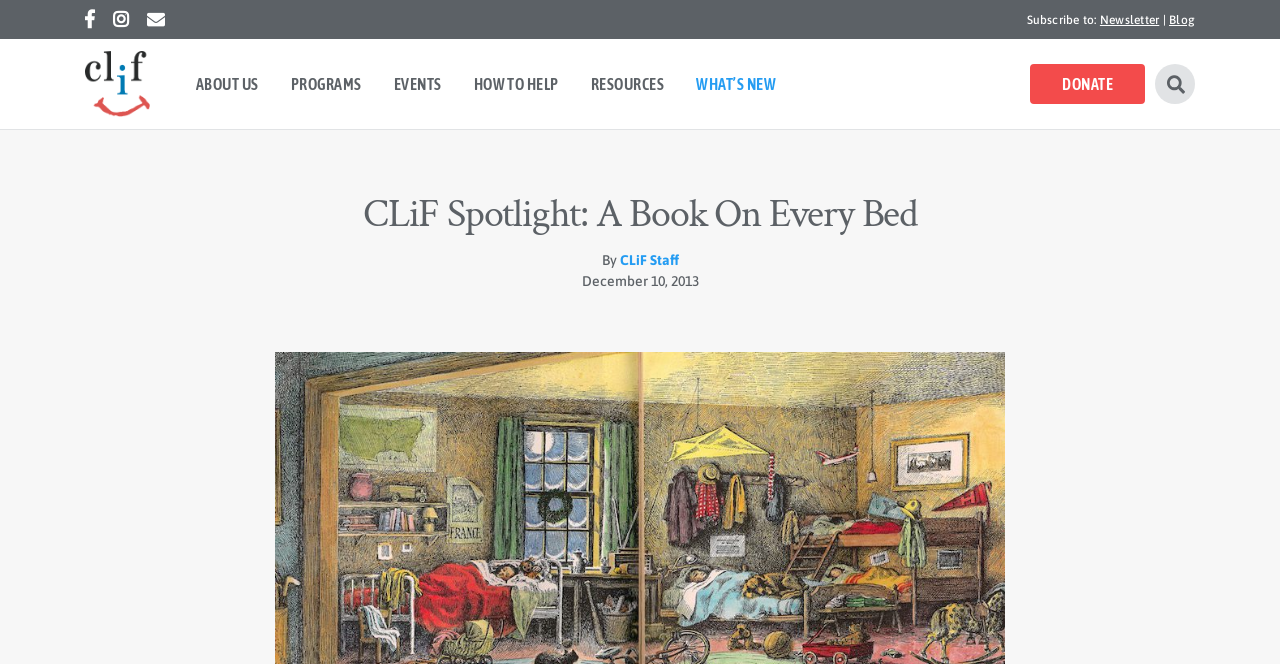Pinpoint the bounding box coordinates of the element you need to click to execute the following instruction: "Read the 'CLiF Spotlight: A Book On Every Bed' article". The bounding box should be represented by four float numbers between 0 and 1, in the format [left, top, right, bottom].

[0.215, 0.287, 0.785, 0.359]